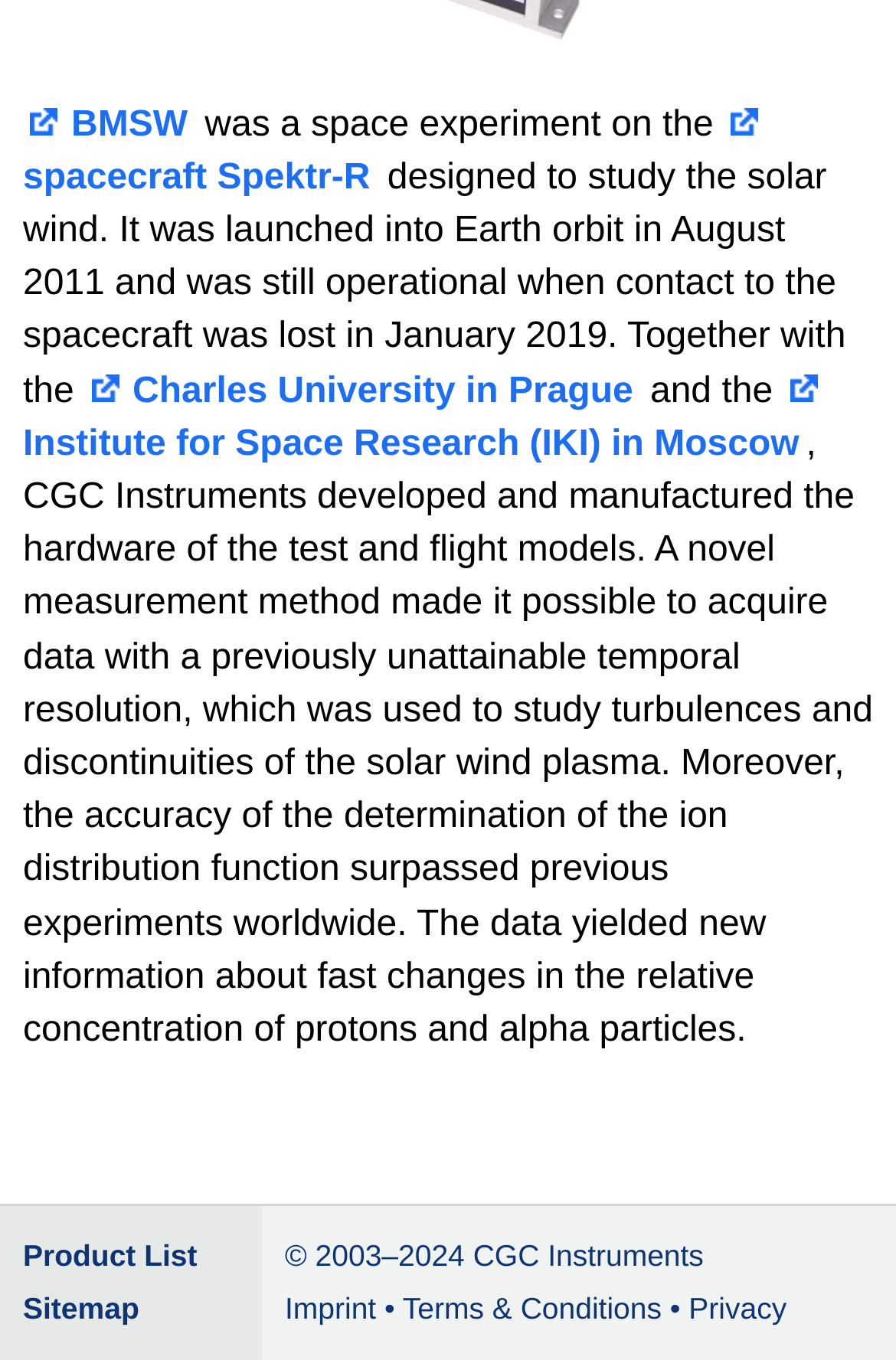Answer the question below using just one word or a short phrase: 
Who developed the hardware of the test and flight models?

CGC Instruments